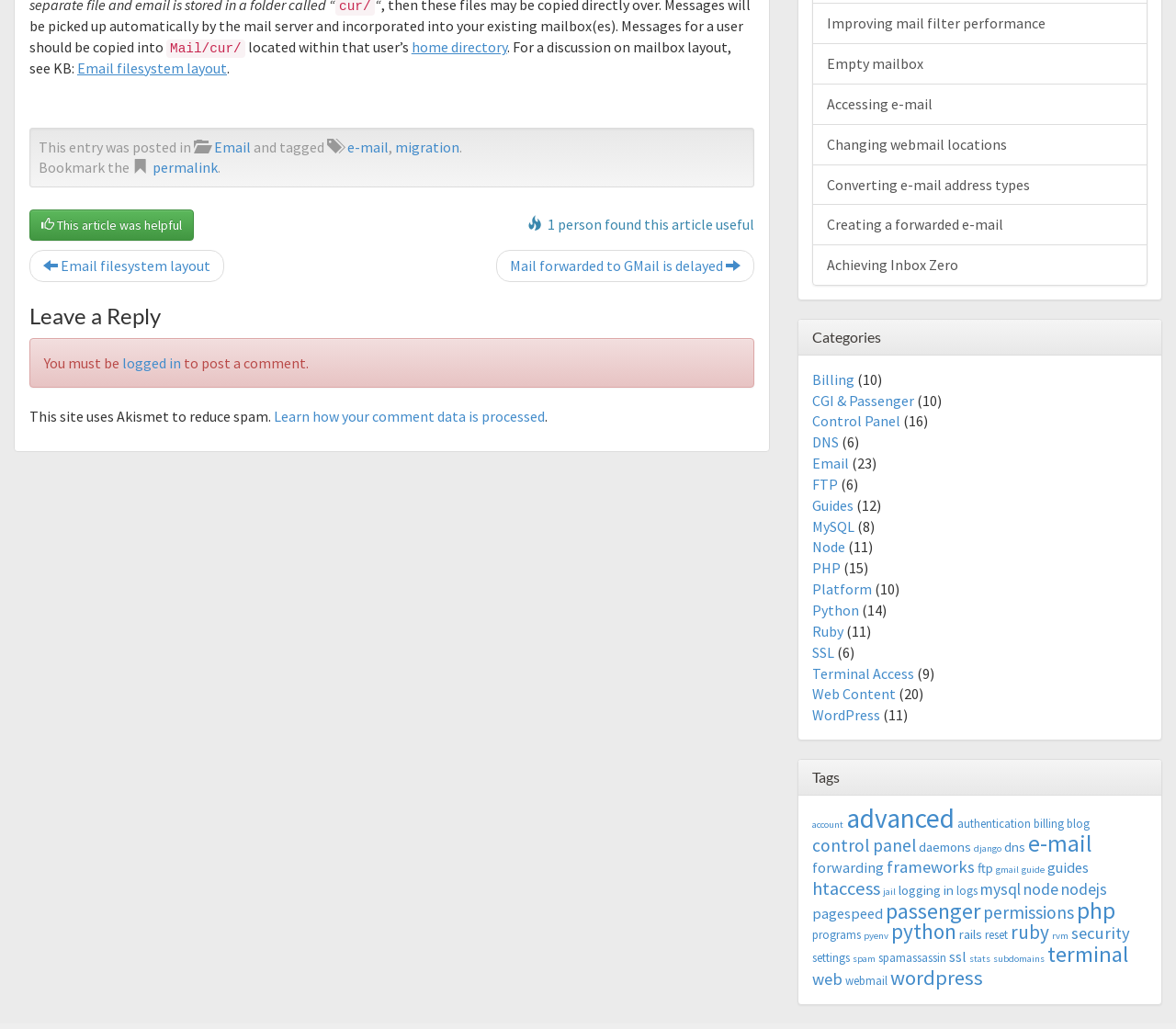Please specify the coordinates of the bounding box for the element that should be clicked to carry out this instruction: "Click the 'Leave a Reply' button". The coordinates must be four float numbers between 0 and 1, formatted as [left, top, right, bottom].

[0.025, 0.296, 0.642, 0.319]